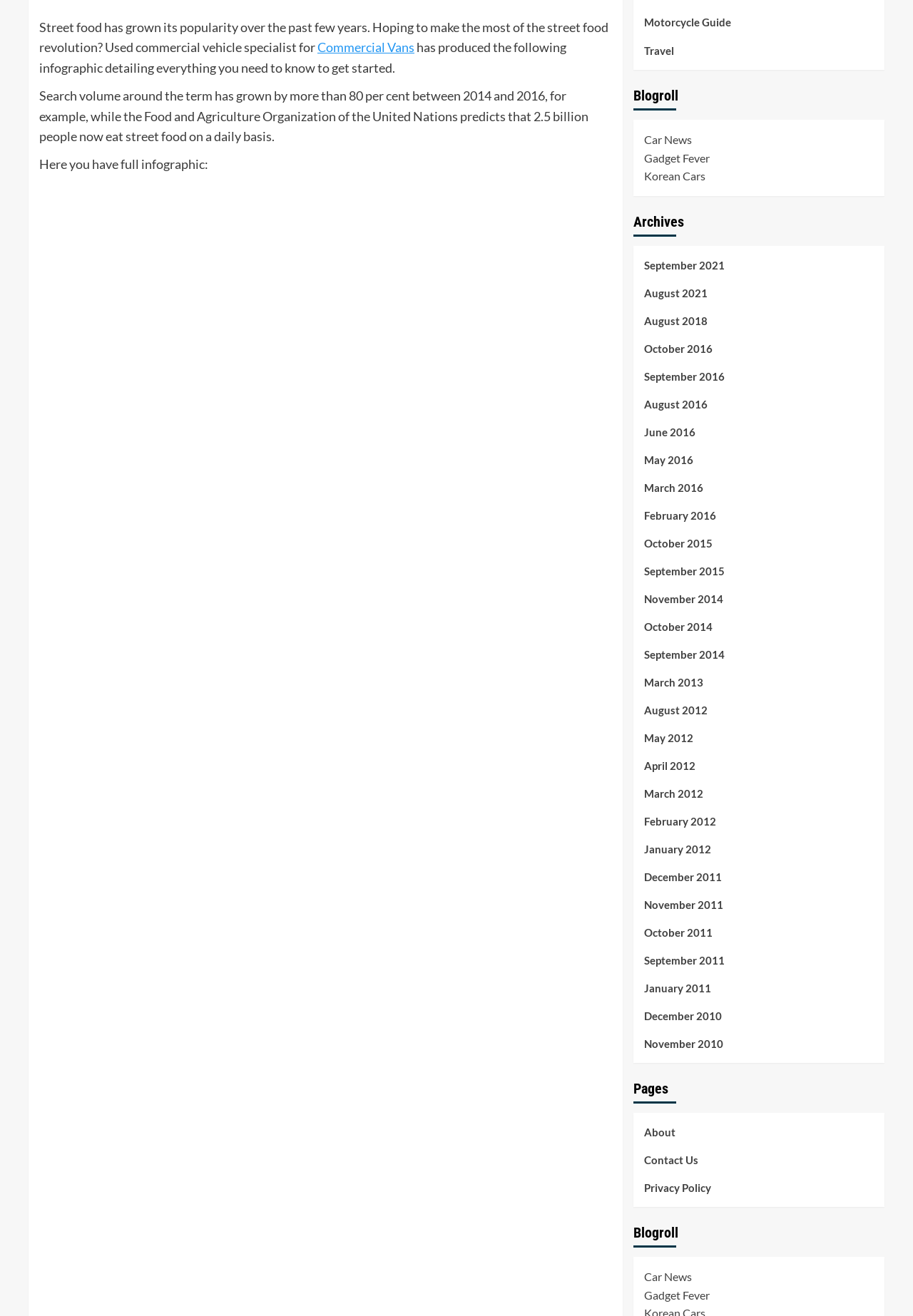Determine the bounding box coordinates for the HTML element mentioned in the following description: "Travel". The coordinates should be a list of four floats ranging from 0 to 1, represented as [left, top, right, bottom].

[0.705, 0.032, 0.738, 0.045]